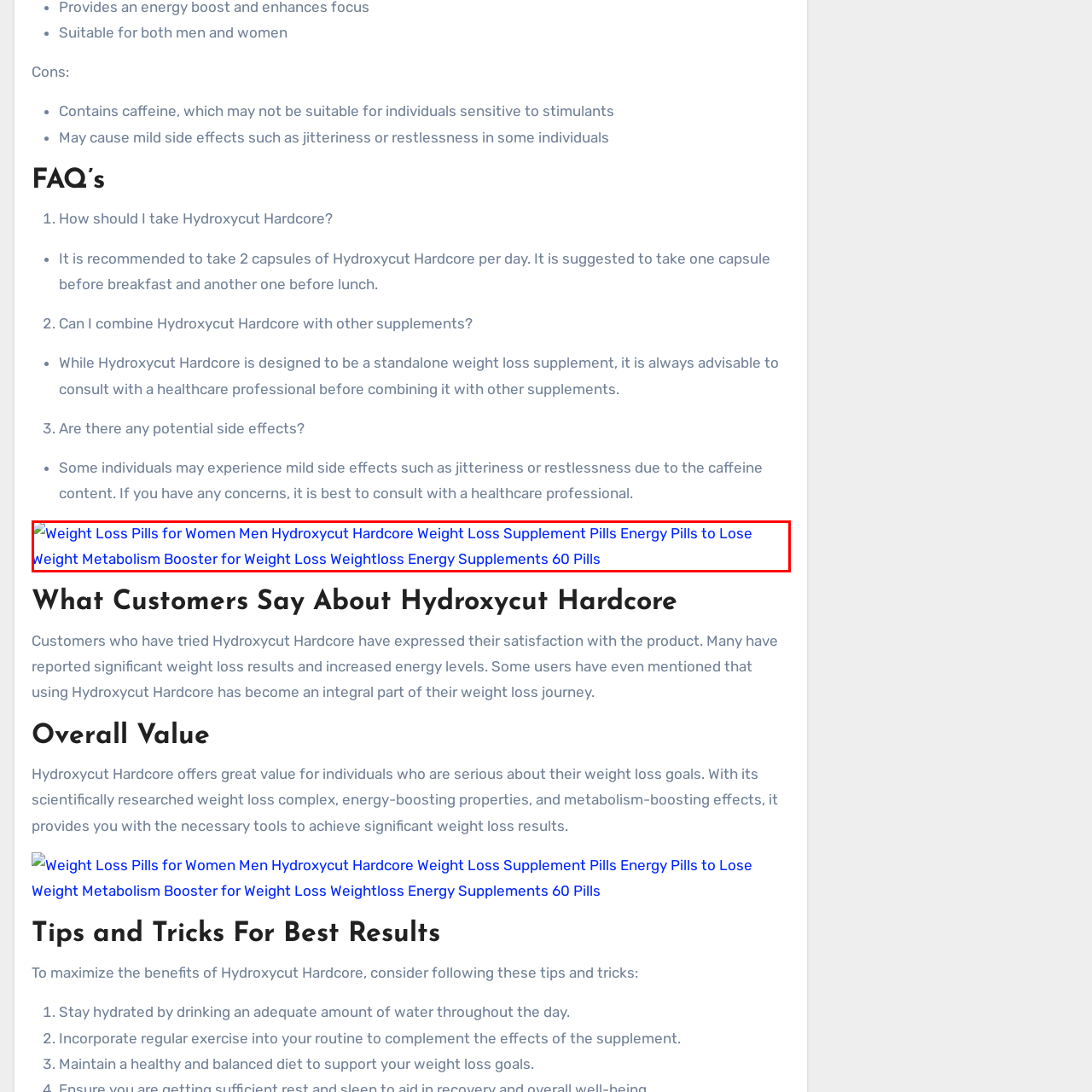Is the product suitable for both men and women?
Observe the image enclosed by the red boundary and respond with a one-word or short-phrase answer.

Yes